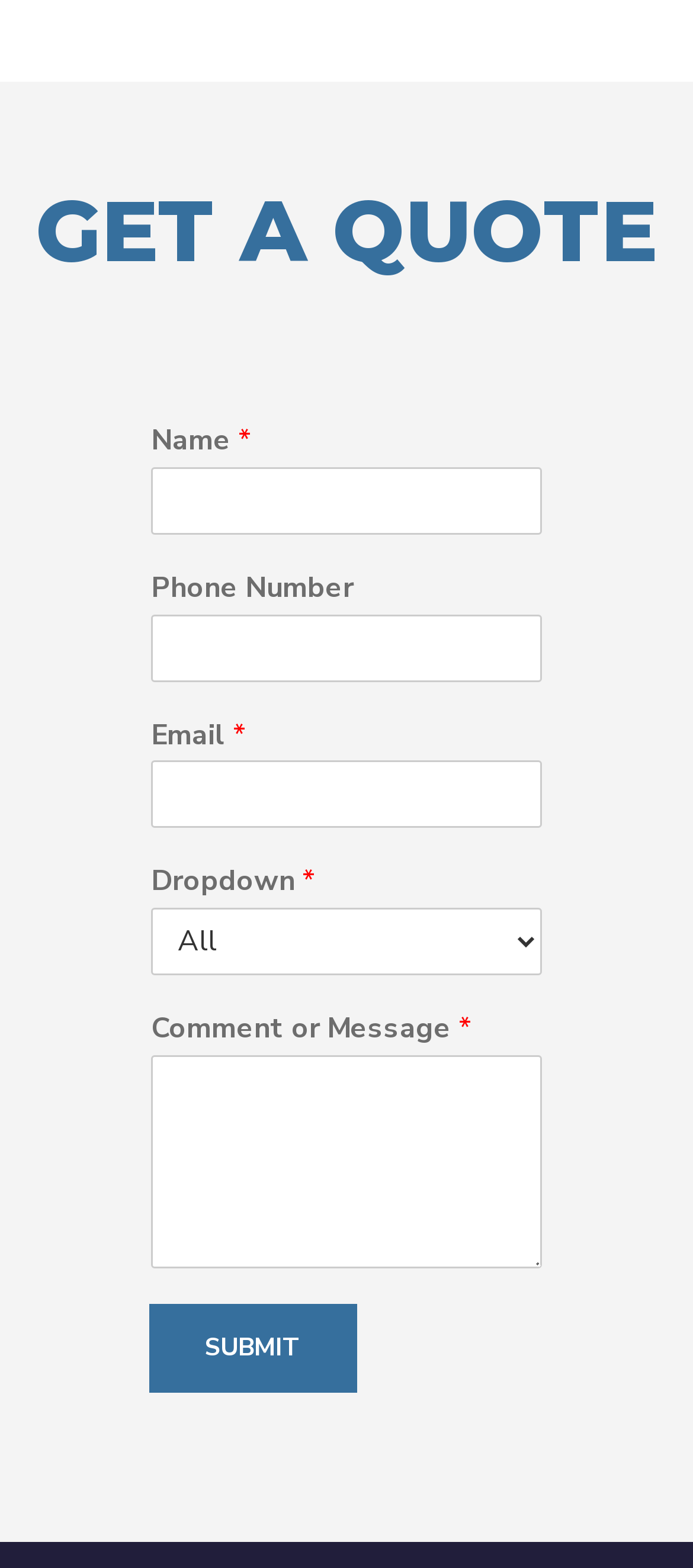Provide the bounding box coordinates of the HTML element this sentence describes: "parent_node: Phone Number name="wpforms[fields][4]"". The bounding box coordinates consist of four float numbers between 0 and 1, i.e., [left, top, right, bottom].

[0.218, 0.392, 0.782, 0.435]